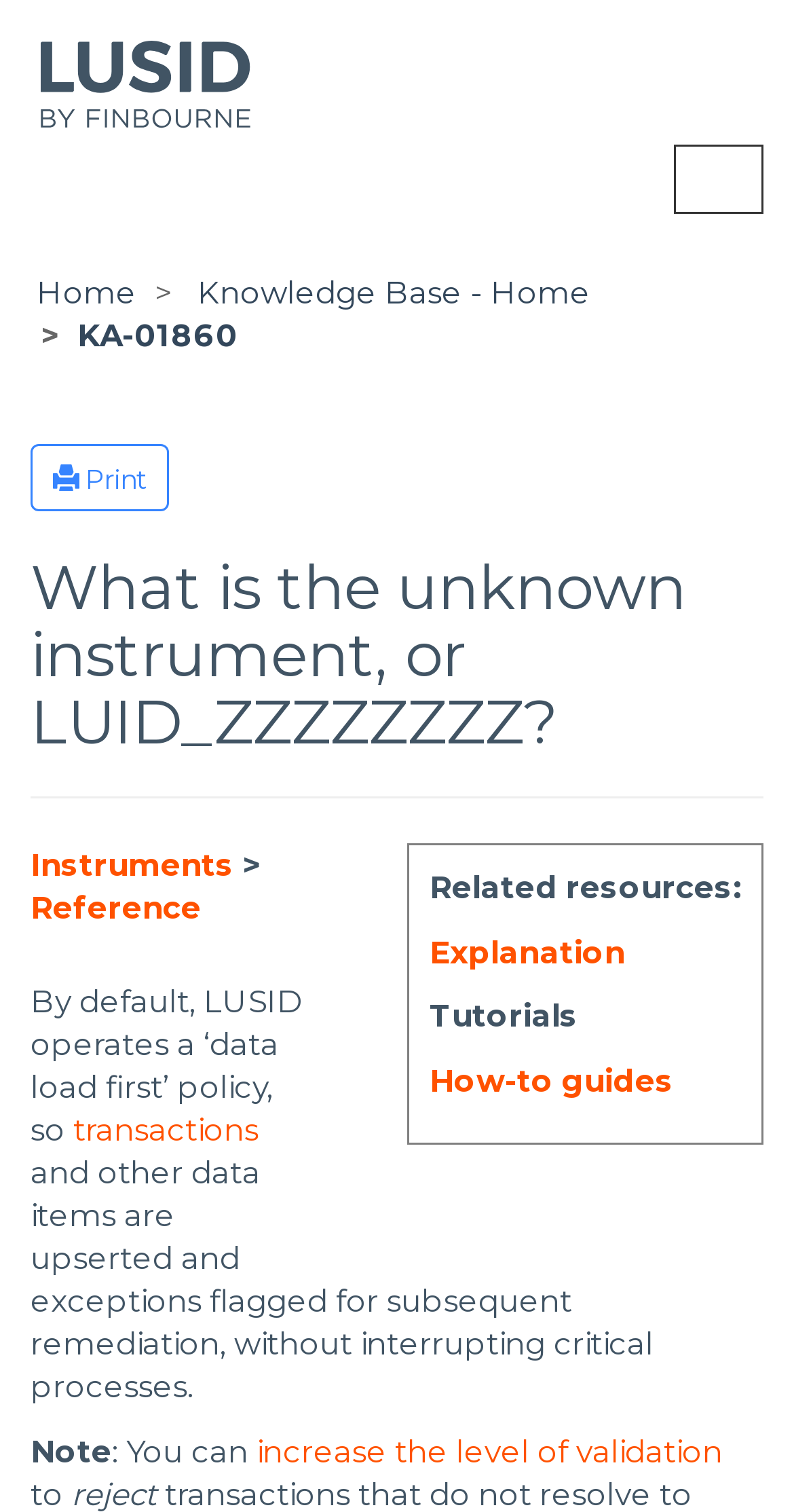Respond to the question below with a single word or phrase:
What is the main topic of this webpage?

Unknown instrument or LUID_ZZZZZZZZ